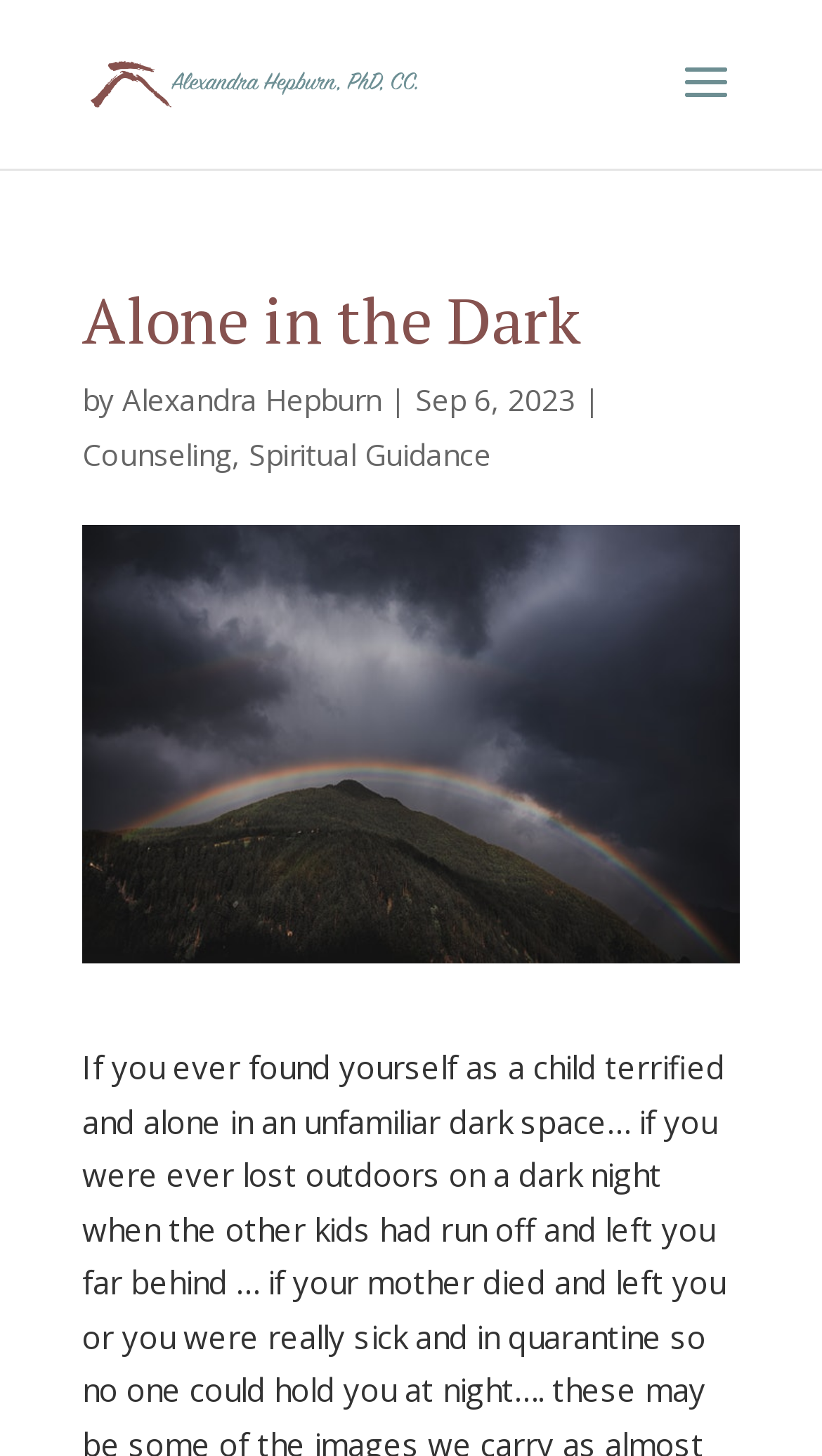What is the author's name?
Look at the image and respond to the question as thoroughly as possible.

The author's name can be found in the link and image elements with the text 'Alexandra Hepburn' at the top of the webpage.